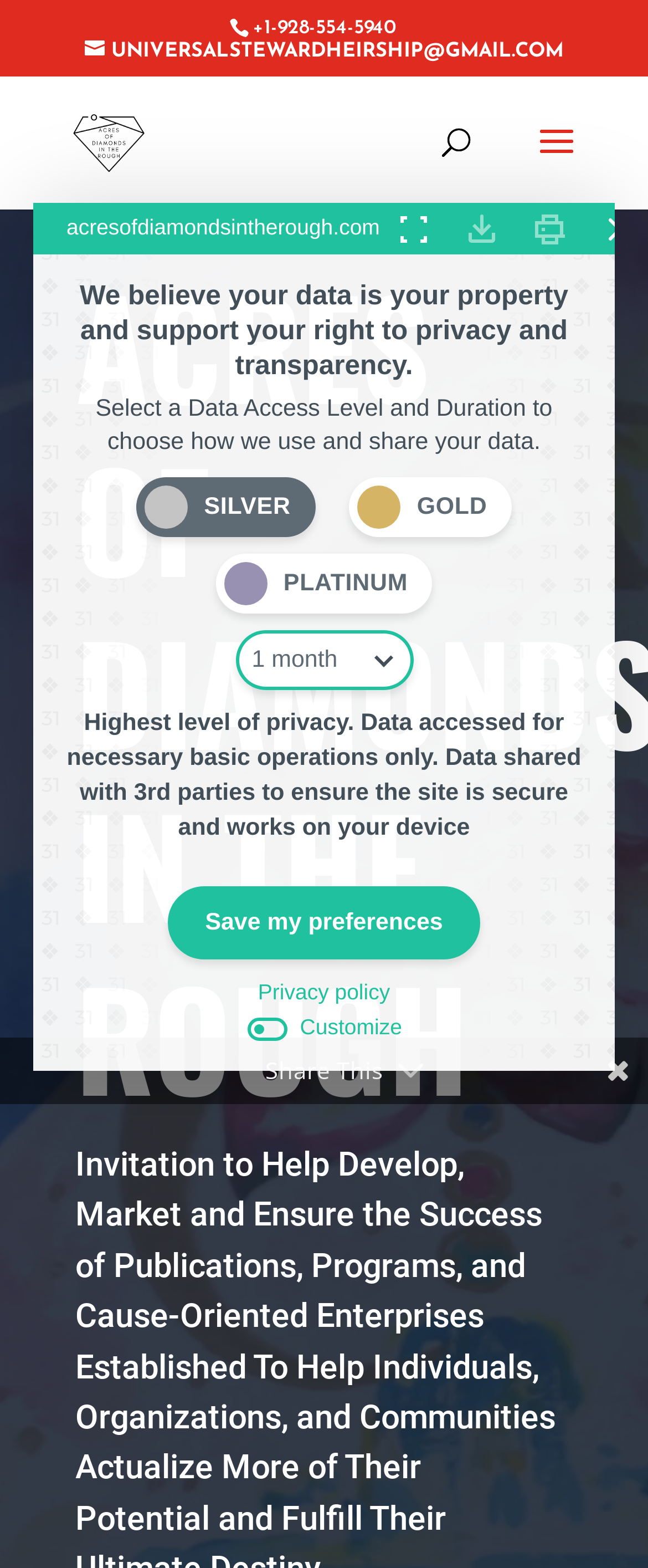Determine the bounding box of the UI element mentioned here: "universalstewardheirship@gmail.com". The coordinates must be in the format [left, top, right, bottom] with values ranging from 0 to 1.

[0.131, 0.027, 0.869, 0.039]